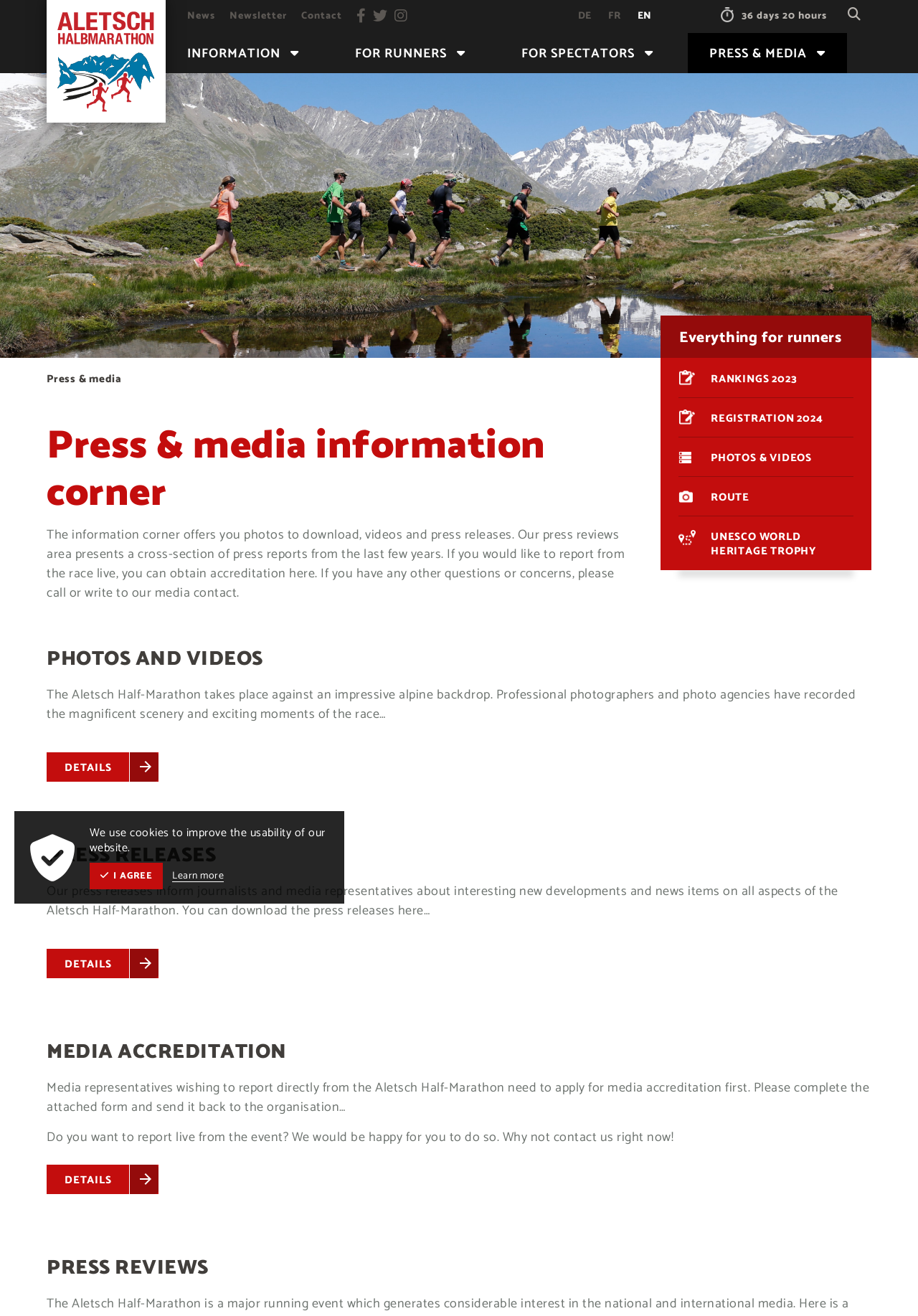Locate the bounding box of the UI element based on this description: "courage". Provide four float numbers between 0 and 1 as [left, top, right, bottom].

None